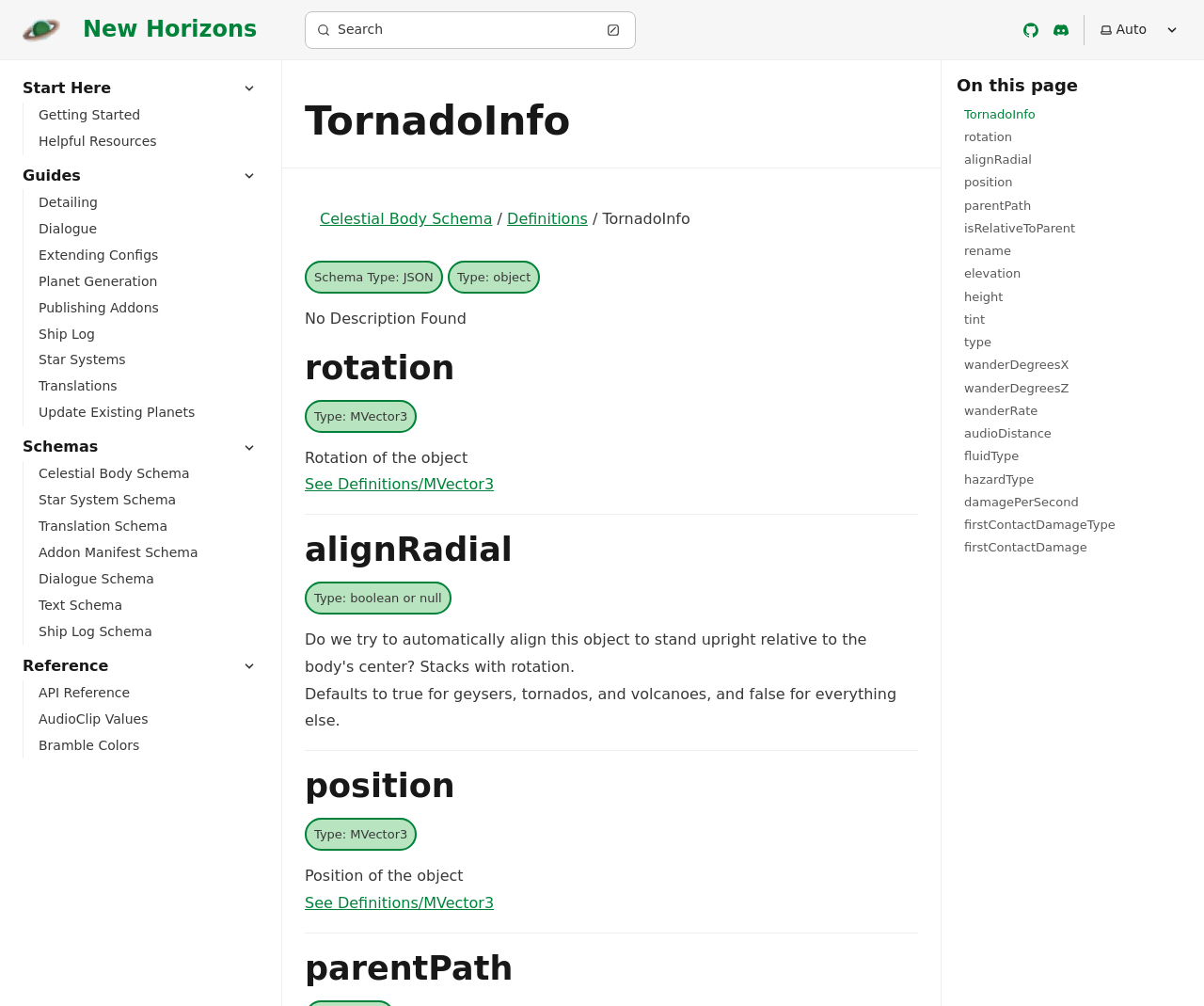Find the bounding box coordinates of the element's region that should be clicked in order to follow the given instruction: "Add a comment". The coordinates should consist of four float numbers between 0 and 1, i.e., [left, top, right, bottom].

None